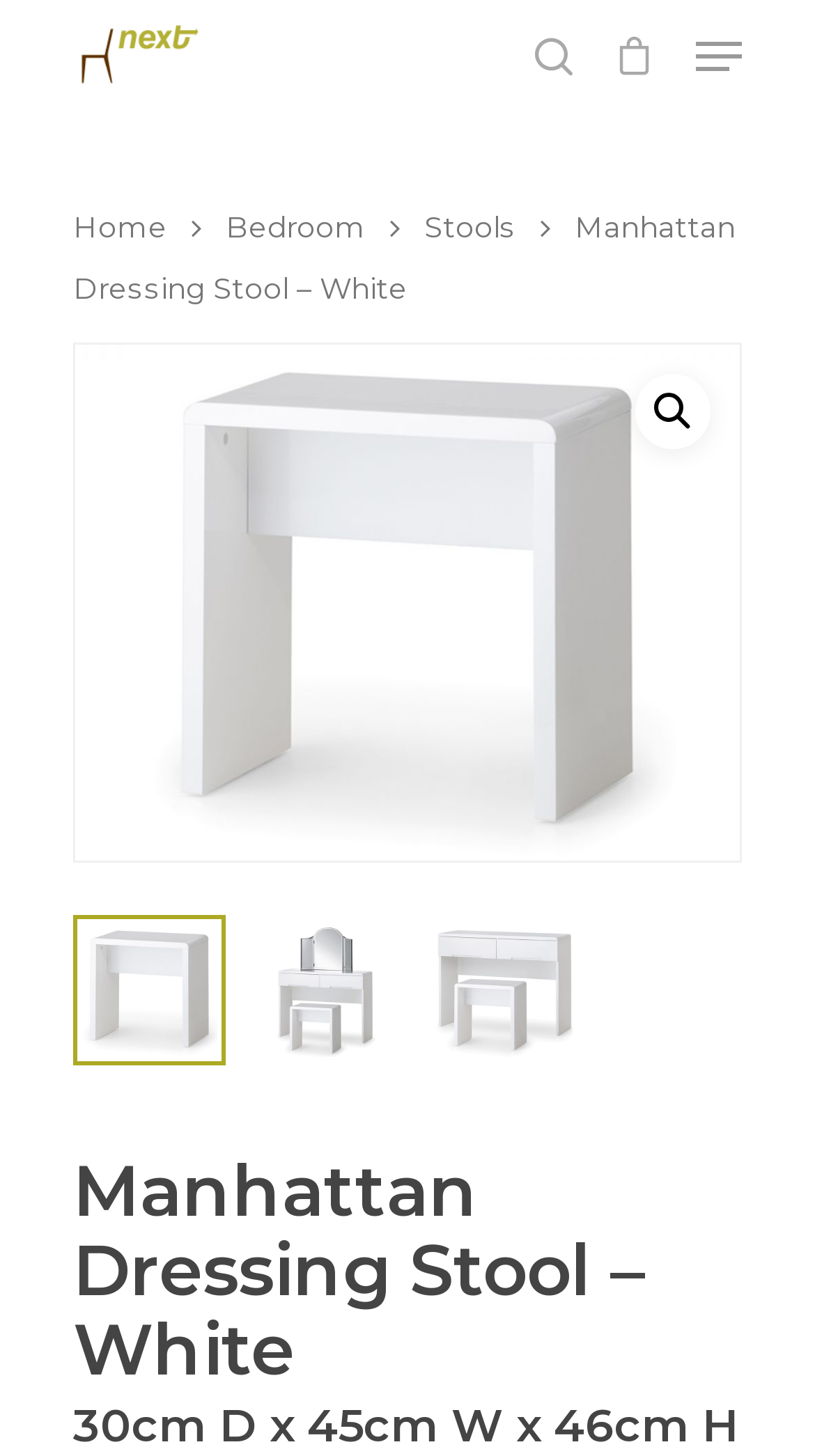What are the dimensions of the product?
Make sure to answer the question with a detailed and comprehensive explanation.

I found the answer by looking at the heading element with the text '30cm D x 45cm W x 46cm H' which is likely to be the dimensions of the product.